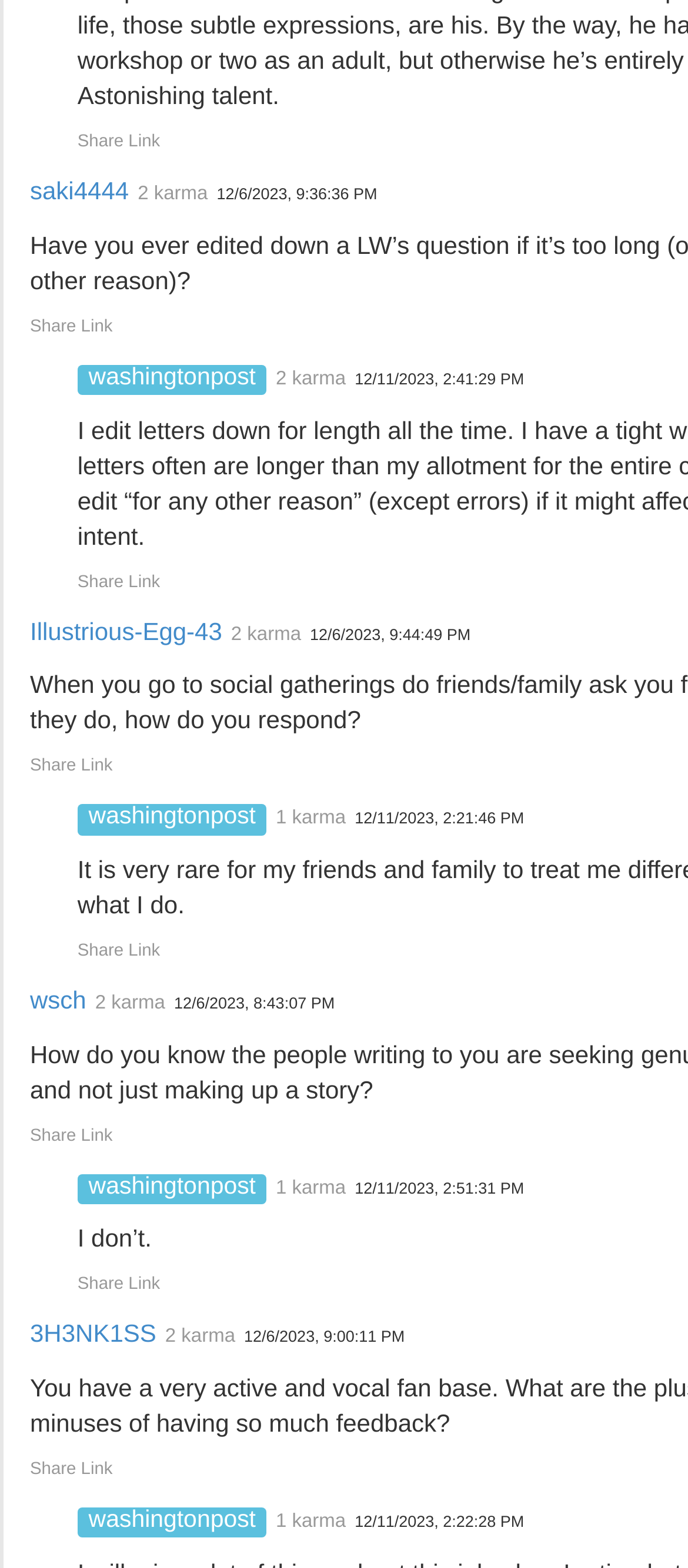Determine the bounding box coordinates of the clickable region to follow the instruction: "Visit saki4444's profile".

[0.044, 0.113, 0.187, 0.131]